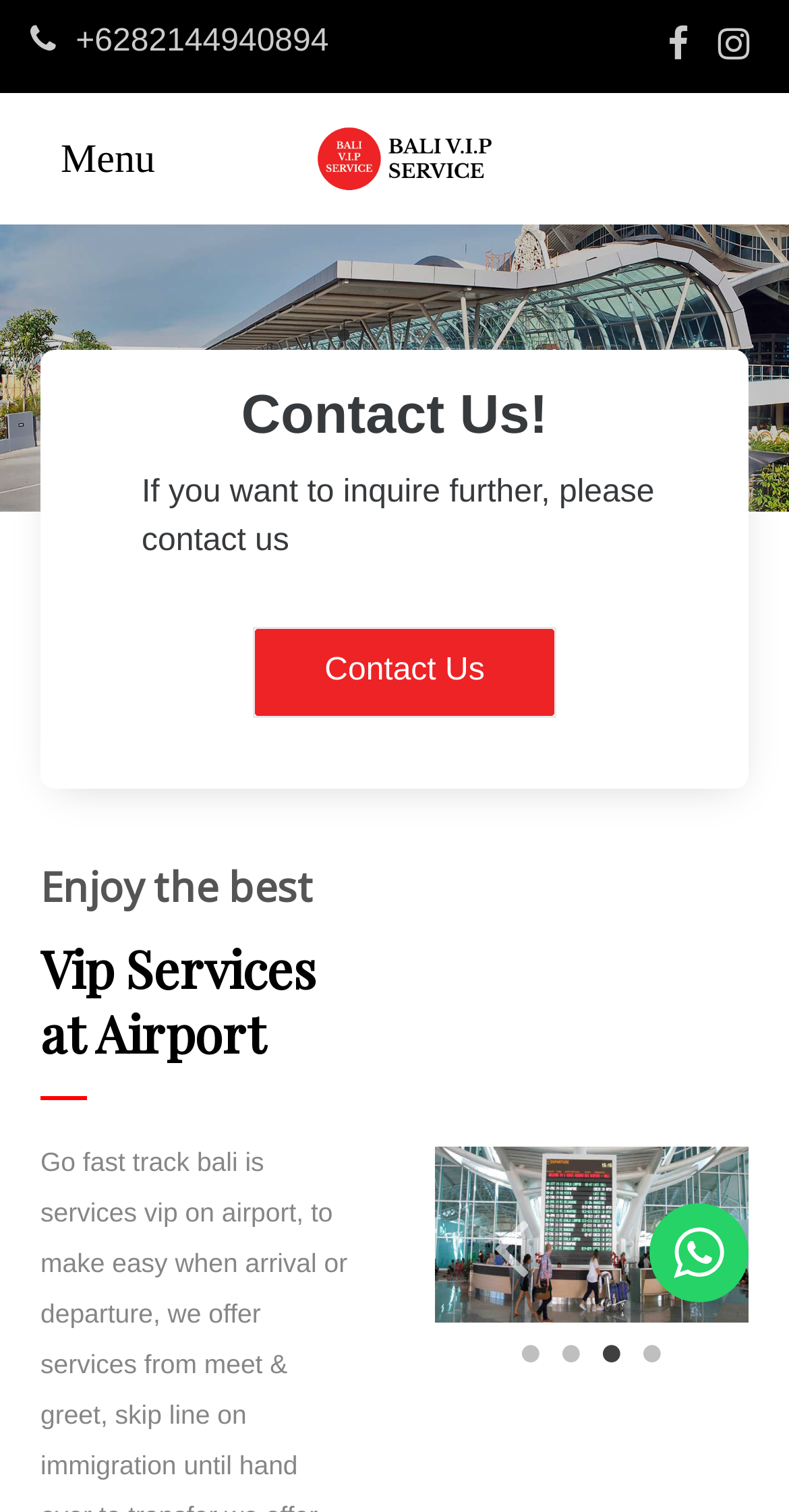Extract the top-level heading from the webpage and provide its text.

Vip Services at Airport